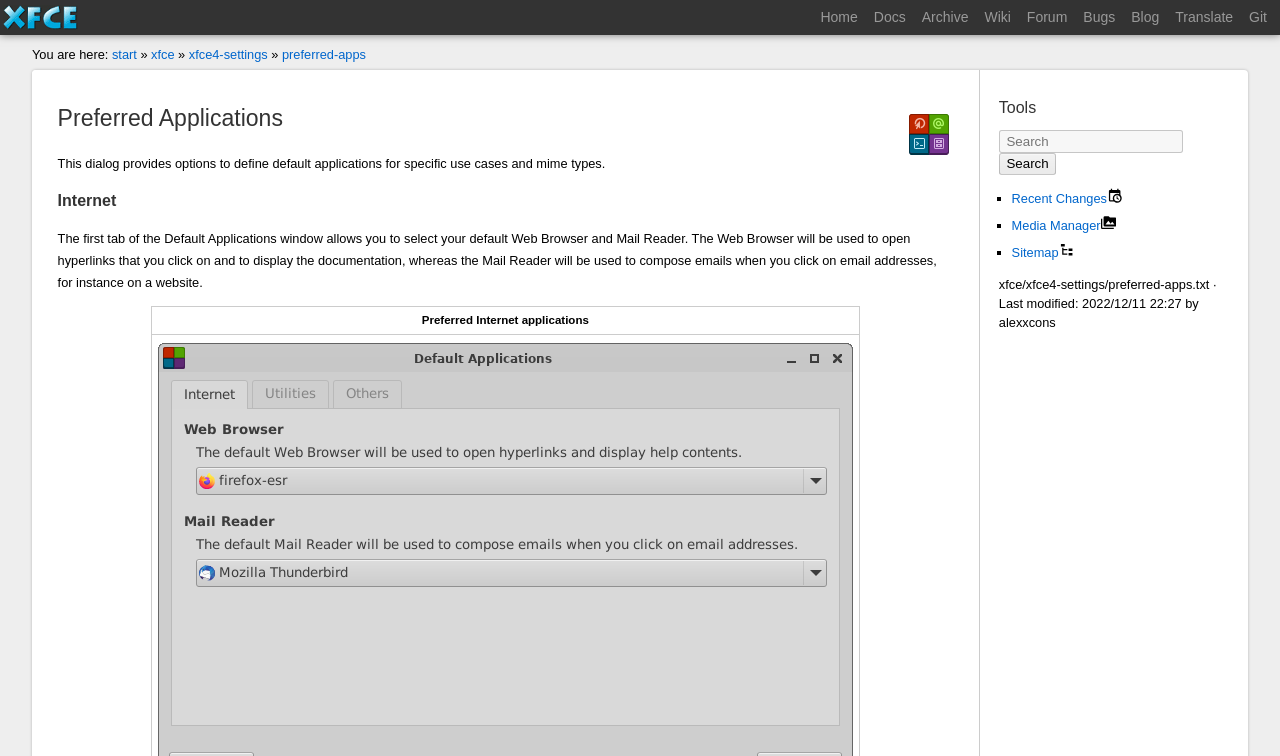Using the description "parent_node: Search name="q" placeholder="Search" title="[F]"", locate and provide the bounding box of the UI element.

[0.78, 0.172, 0.924, 0.202]